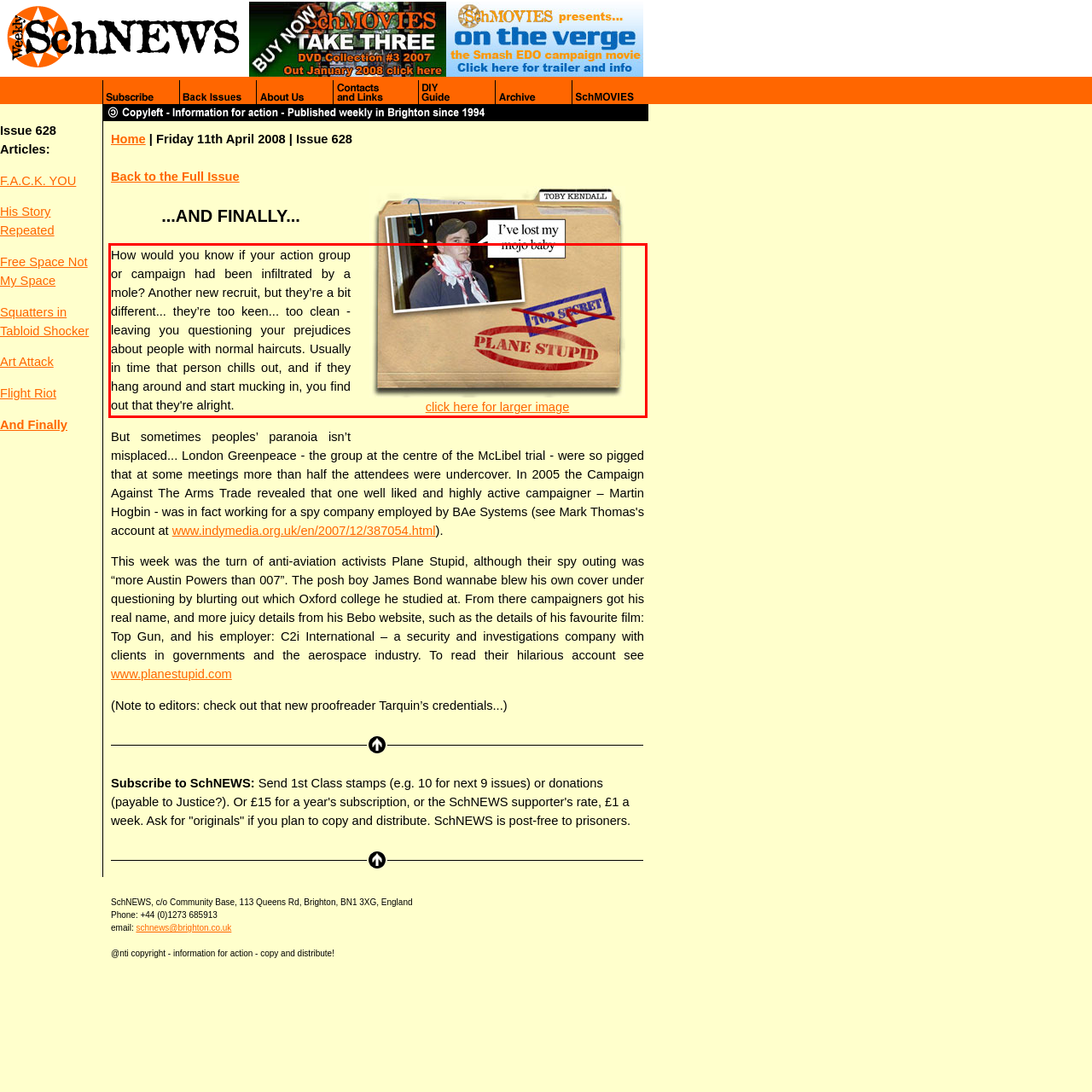Please recognize and transcribe the text located inside the red bounding box in the webpage image.

How would you know if your action group or campaign had been infiltrated by a mole? Another new recruit, but they’re a bit different... they’re too keen... too clean - leaving you questioning your prejudices about people with normal haircuts. Usually in time that person chills out, and if they hang around and start mucking in, you find out that they're alright.